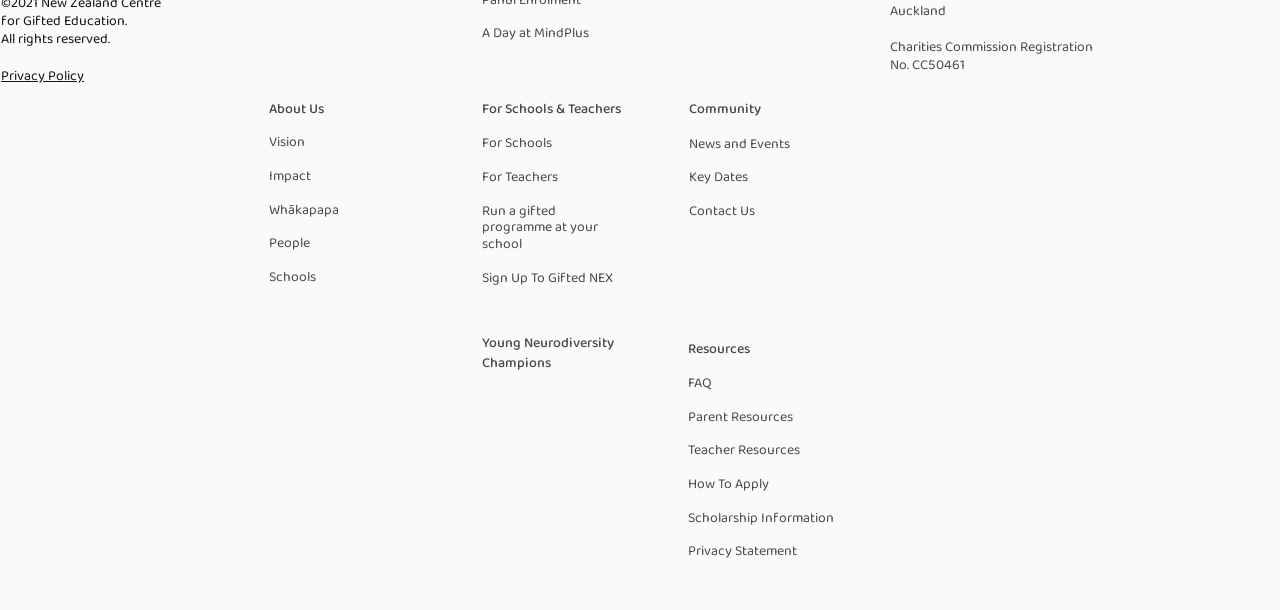Locate the bounding box coordinates of the area where you should click to accomplish the instruction: "Learn about A Day at MindPlus".

[0.377, 0.037, 0.46, 0.073]